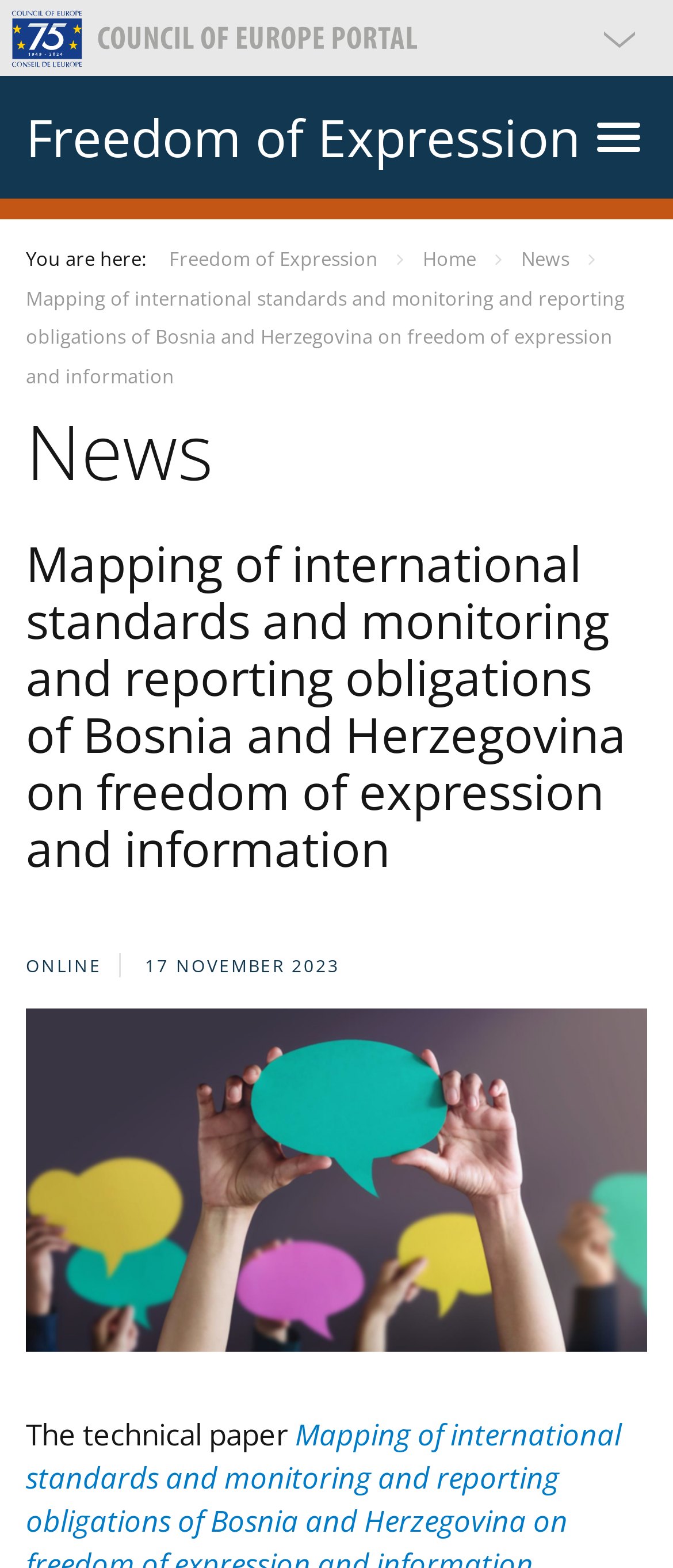Elaborate on the different components and information displayed on the webpage.

The webpage is about the technical paper "Mapping of international standards and monitoring and reporting obligations of Bosnia and Herzegovina on freedom of expression and information" provided by the Council of Europe. 

At the top of the page, there is a logo of the 75th anniversary of the Council of Europe, which is a button that can be expanded. Below the logo, there is a heading that reads "Freedom of Expression" which is also a link. 

To the right of the heading, there is a navigation section called "Breadcrumb" that shows the current location of the webpage. It consists of four links: "Freedom of Expression", "Home", "News", and the title of the technical paper. 

Below the navigation section, there is another heading that reads "News". Under this heading, there are three sections of text: "ONLINE", "17 NOVEMBER 2023", and a brief description of the technical paper. 

On the right side of the page, there is a large image related to the technical paper, which takes up most of the page's width.